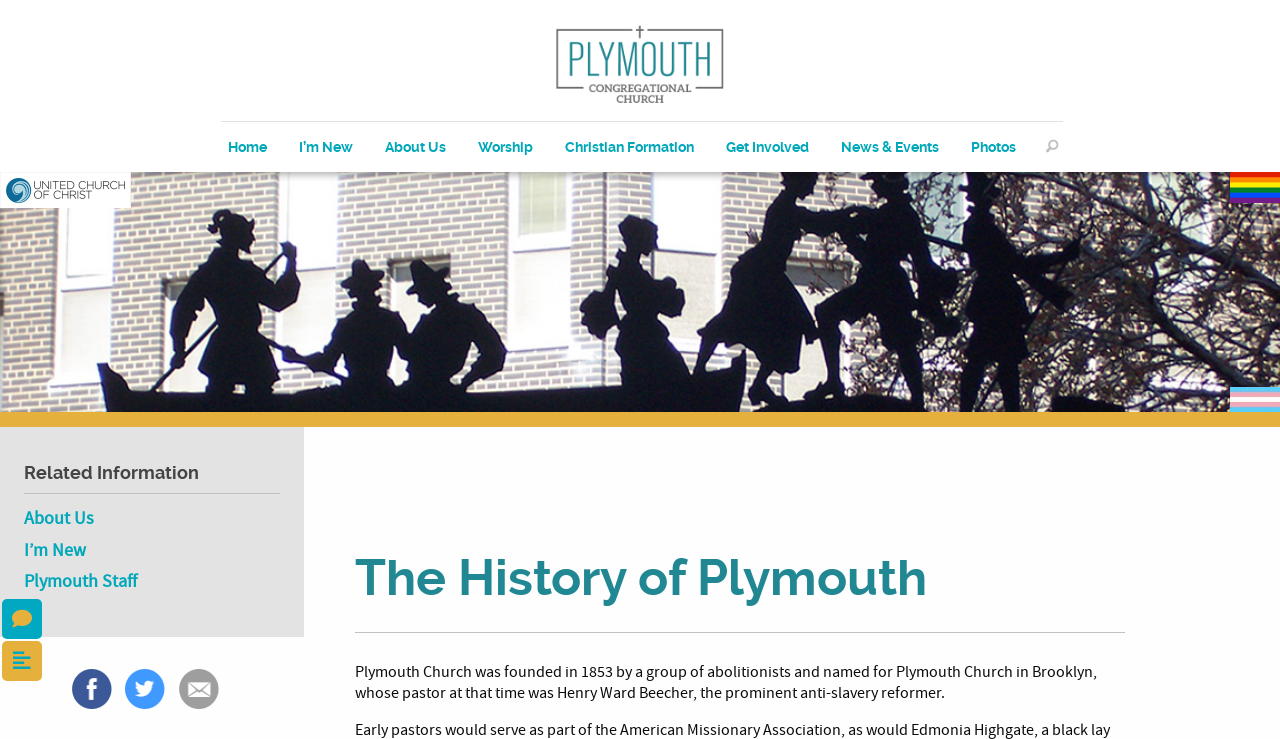Can you specify the bounding box coordinates of the area that needs to be clicked to fulfill the following instruction: "Search for something"?

[0.808, 0.186, 0.835, 0.21]